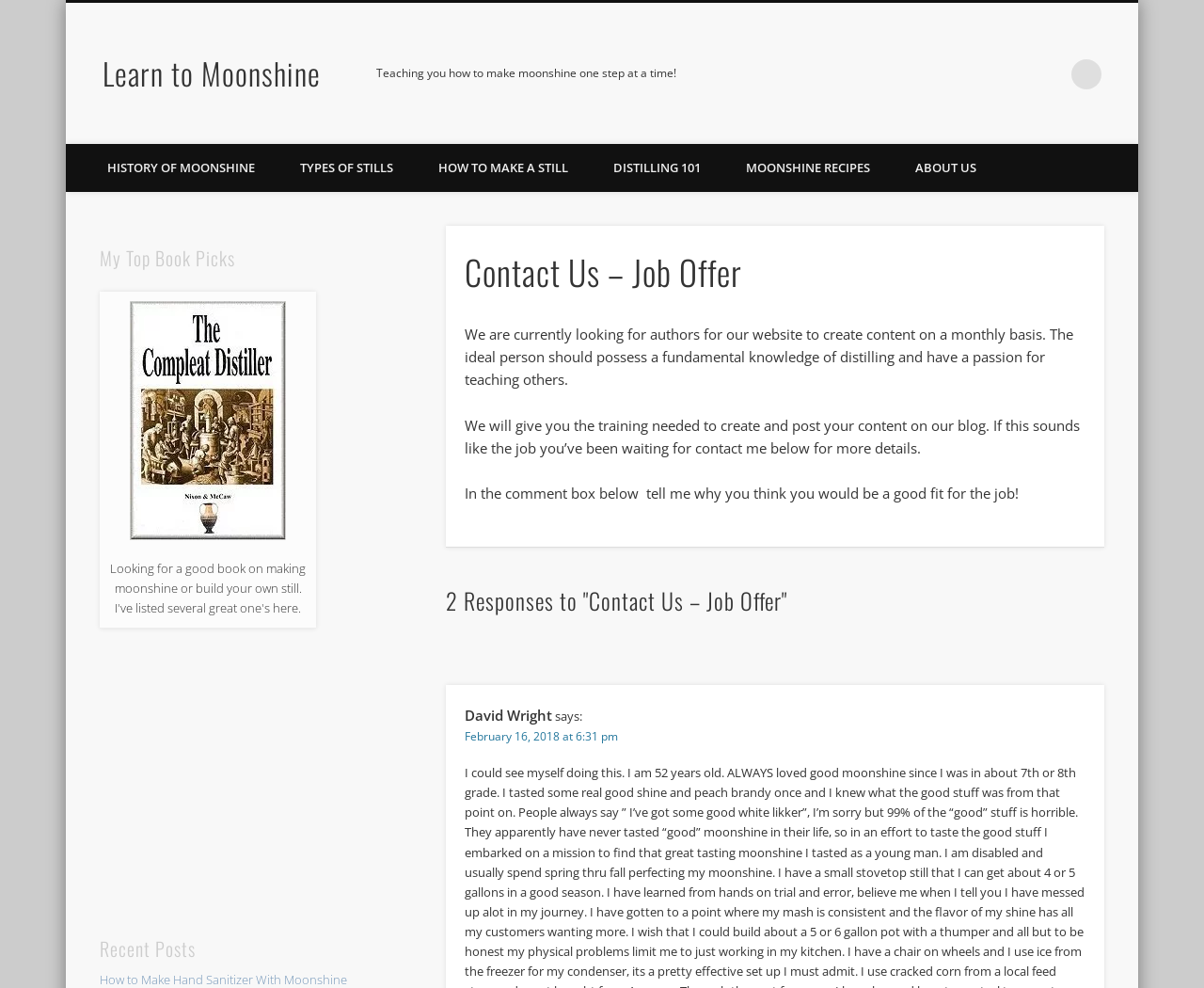Please provide the bounding box coordinates for the element that needs to be clicked to perform the instruction: "Contact us for job offer". The coordinates must consist of four float numbers between 0 and 1, formatted as [left, top, right, bottom].

[0.386, 0.248, 0.901, 0.304]